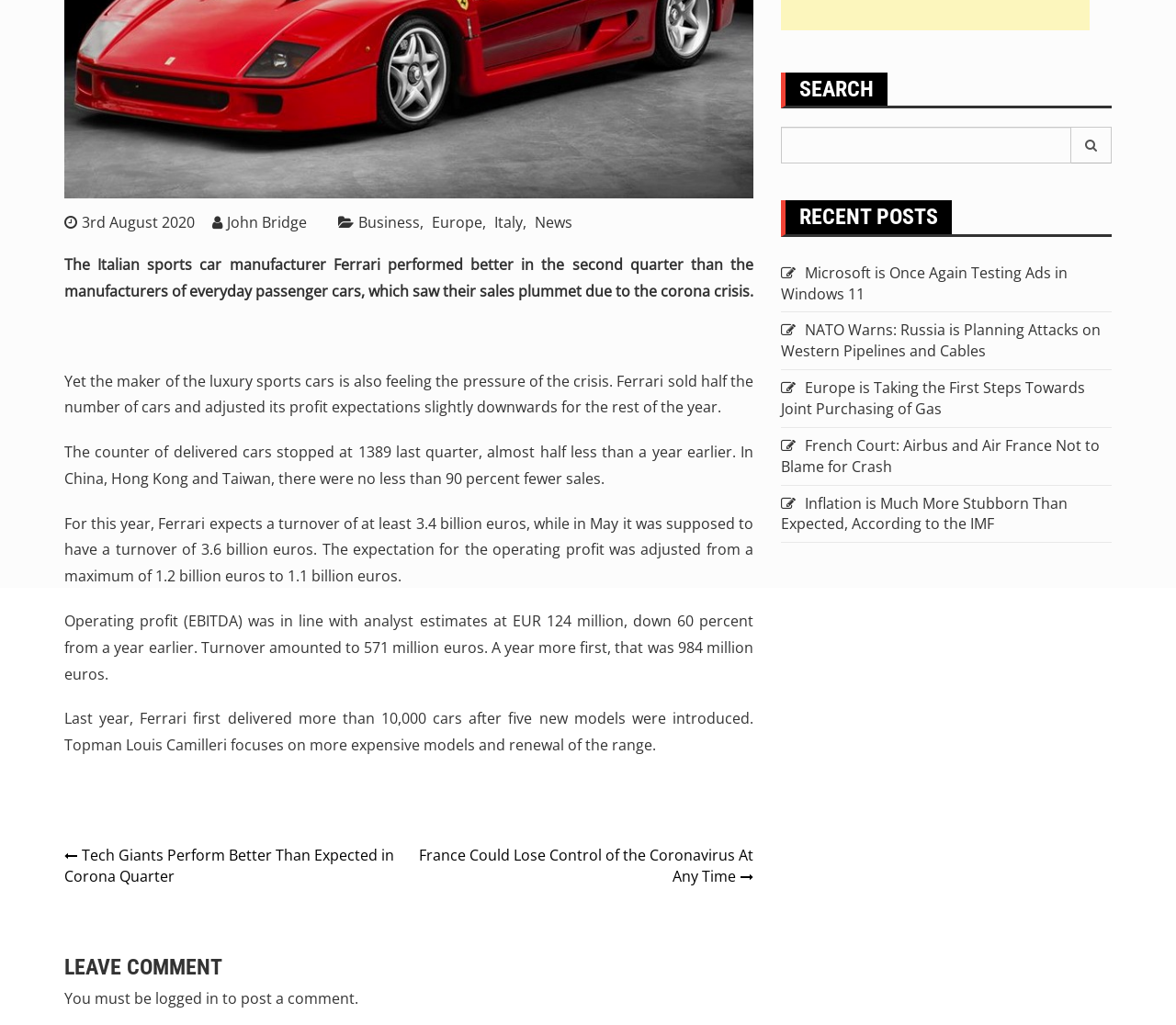Identify the bounding box coordinates for the UI element described as follows: Contact. Use the format (top-left x, top-left y, bottom-right x, bottom-right y) and ensure all values are floating point numbers between 0 and 1.

None